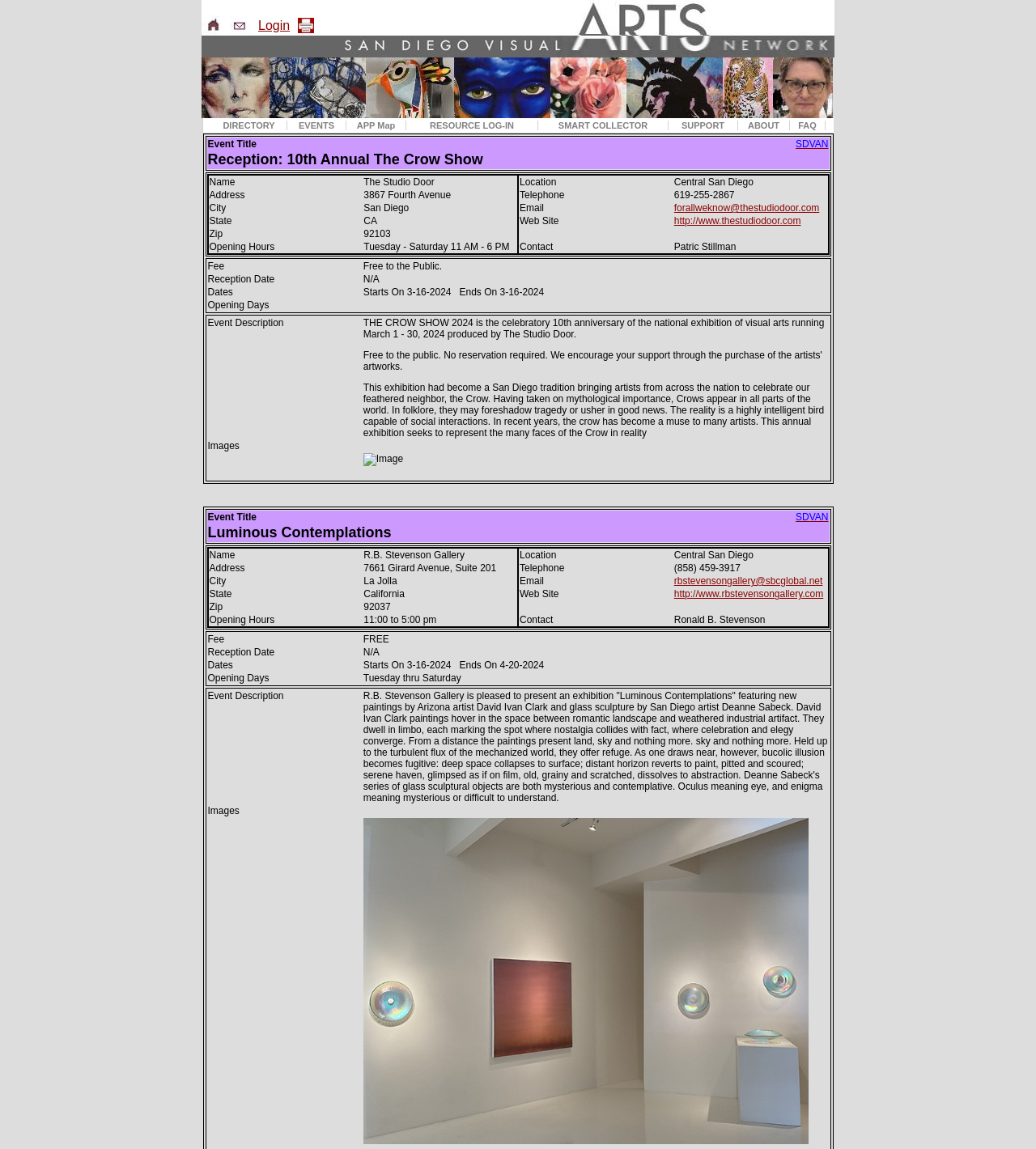Kindly determine the bounding box coordinates for the clickable area to achieve the given instruction: "Check The Studio Door address".

[0.201, 0.153, 0.499, 0.22]